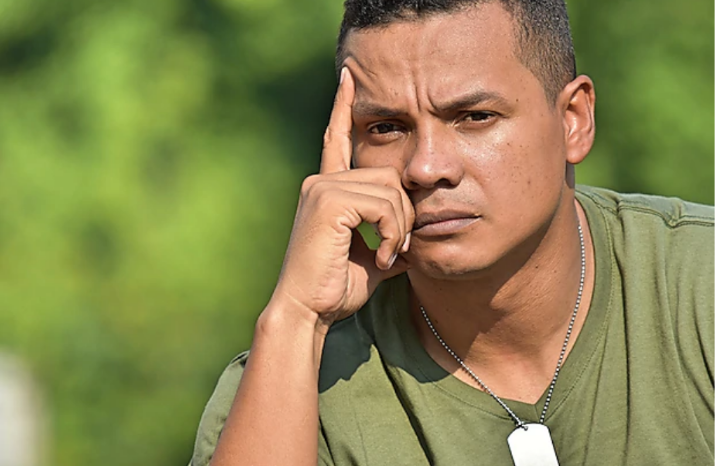From the image, can you give a detailed response to the question below:
What is the man's hand position?

According to the caption, the man's left hand rests against his forehead, while the other hand is positioned near his chin, indicating a thoughtful and contemplative pose.